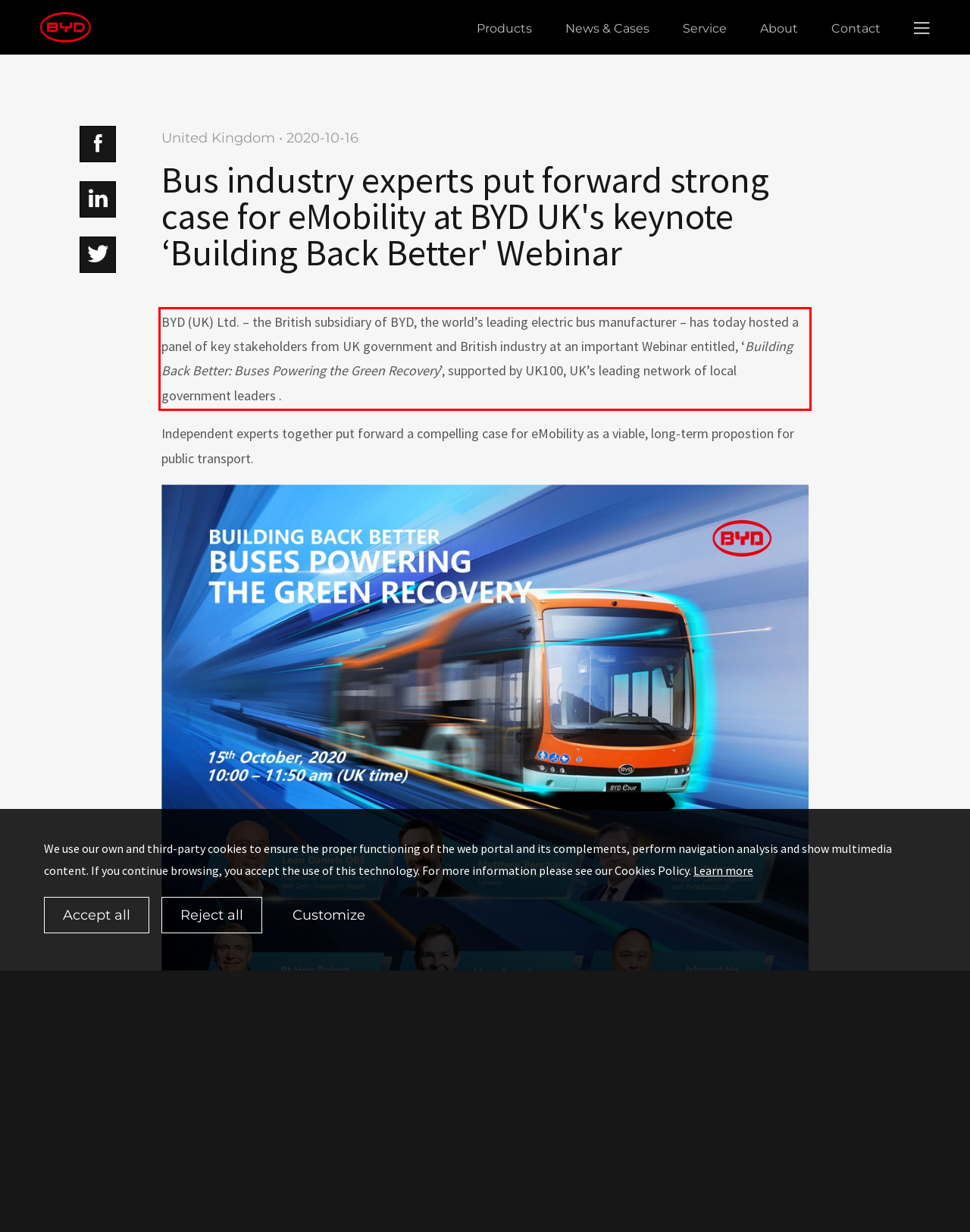Using the provided screenshot, read and generate the text content within the red-bordered area.

BYD (UK) Ltd. – the British subsidiary of BYD, the world’s leading electric bus manufacturer – has today hosted a panel of key stakeholders from UK government and British industry at an important Webinar entitled, ‘Building Back Better: Buses Powering the Green Recovery’, supported by UK100, UK’s leading network of local government leaders .